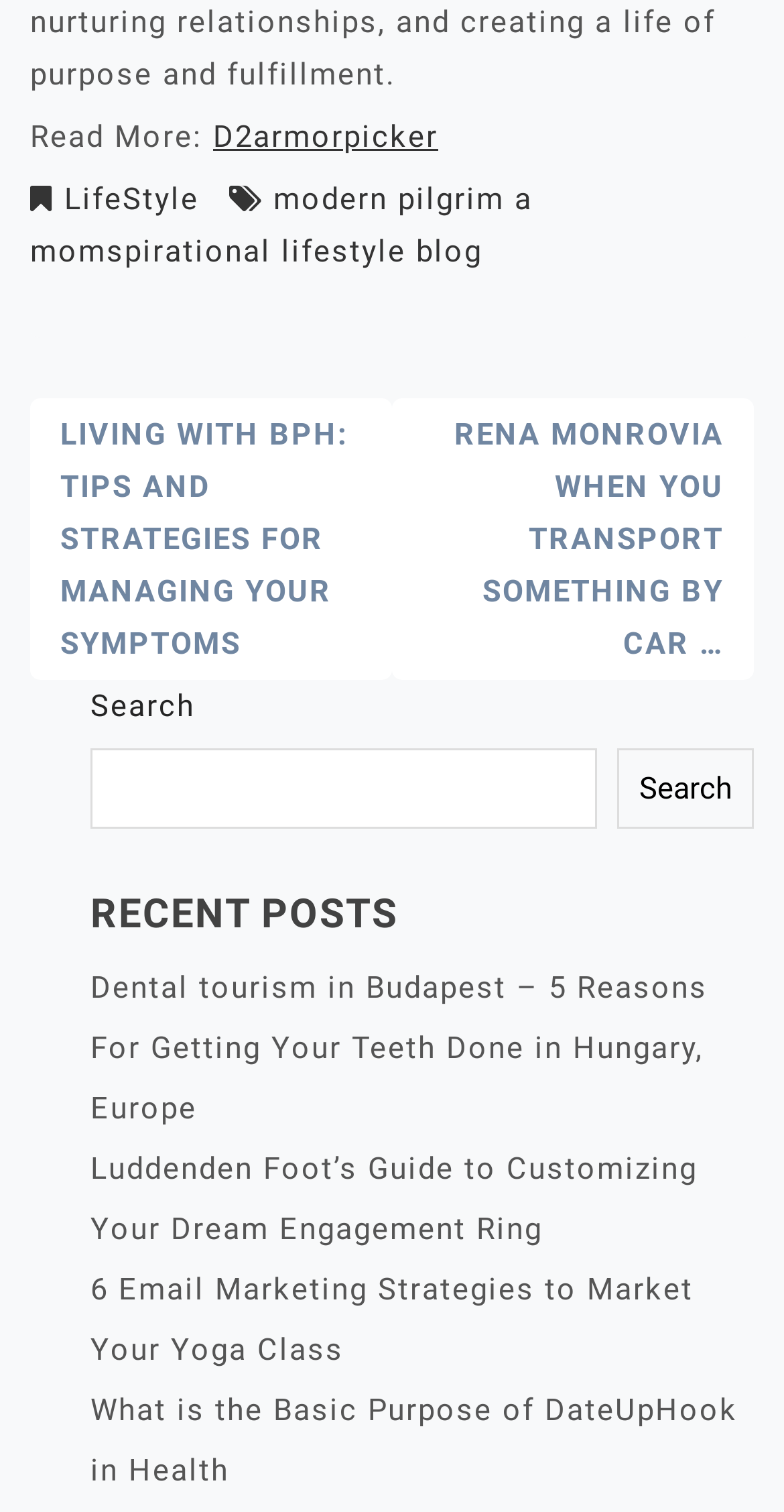Locate the bounding box coordinates of the clickable area to execute the instruction: "Read more about D2armorpicker". Provide the coordinates as four float numbers between 0 and 1, represented as [left, top, right, bottom].

[0.272, 0.079, 0.559, 0.103]